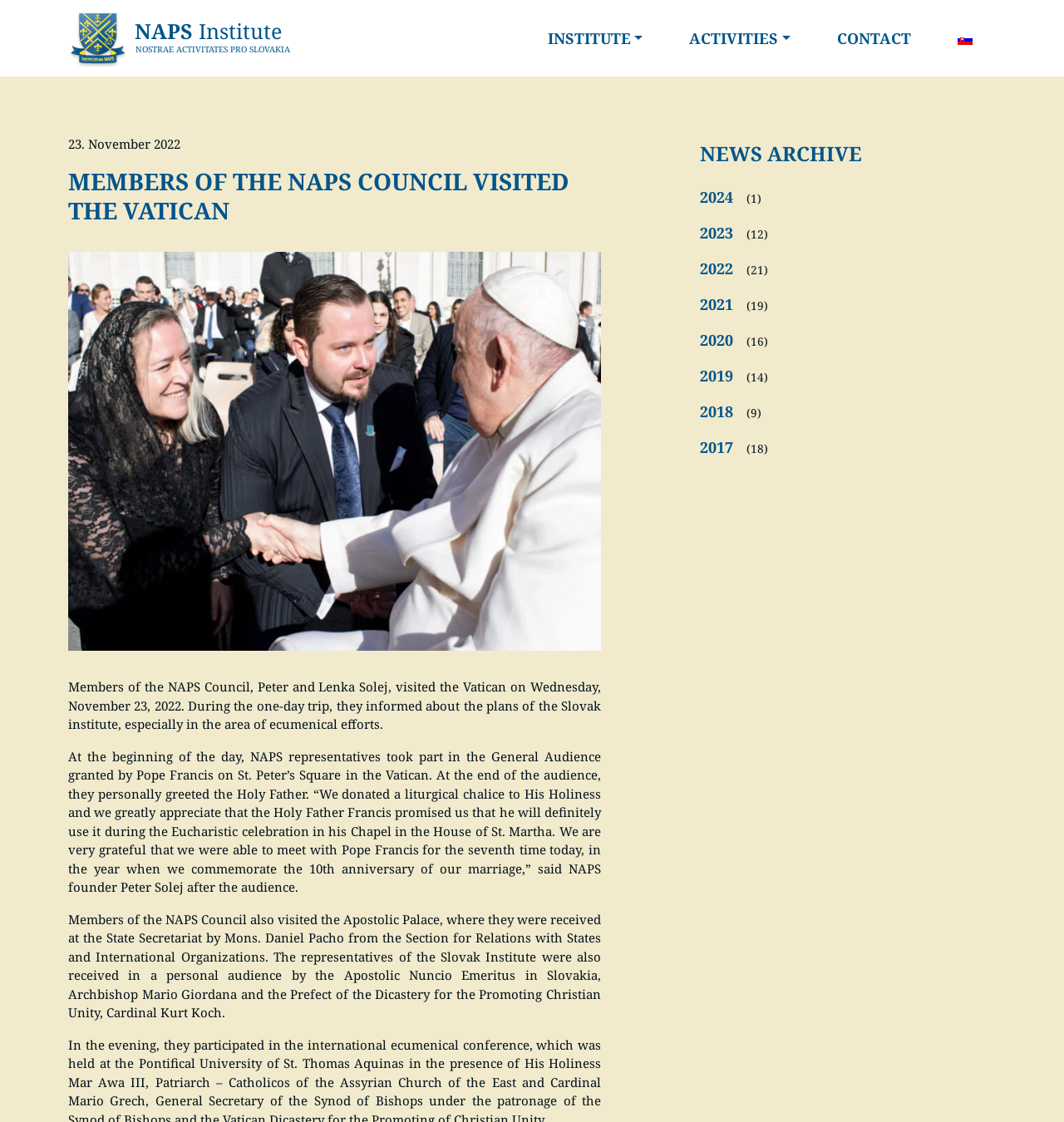Create a detailed narrative describing the layout and content of the webpage.

The webpage appears to be a news article or blog post about a visit by members of the NAPS Council to the Vatican. At the top left of the page, there is a NAPS logo image, accompanied by a link to the NAPS Institute. Below the logo, there are three buttons: "INSTITUTE", "ACTIVITIES", and a link to "CONTACT". To the right of these buttons, there is a link to "Slovak" with a small flag icon.

The main content of the page is divided into two sections. The first section has a heading "MEMBERS OF THE NAPS COUNCIL VISITED THE VATICAN" and features a large image below the heading. The image takes up most of the width of the page. Below the image, there is a block of text that describes the visit, including the meeting with Pope Francis and the donation of a liturgical chalice.

The second section of the page has a heading "NEWS ARCHIVE" and features a list of links to news articles from previous years, ranging from 2017 to 2024. Each link is accompanied by a small text indicating the number of articles from that year.

Throughout the page, the text is arranged in a clear and readable format, with headings and paragraphs separated by sufficient whitespace. The images and links are also well-organized and easy to navigate.